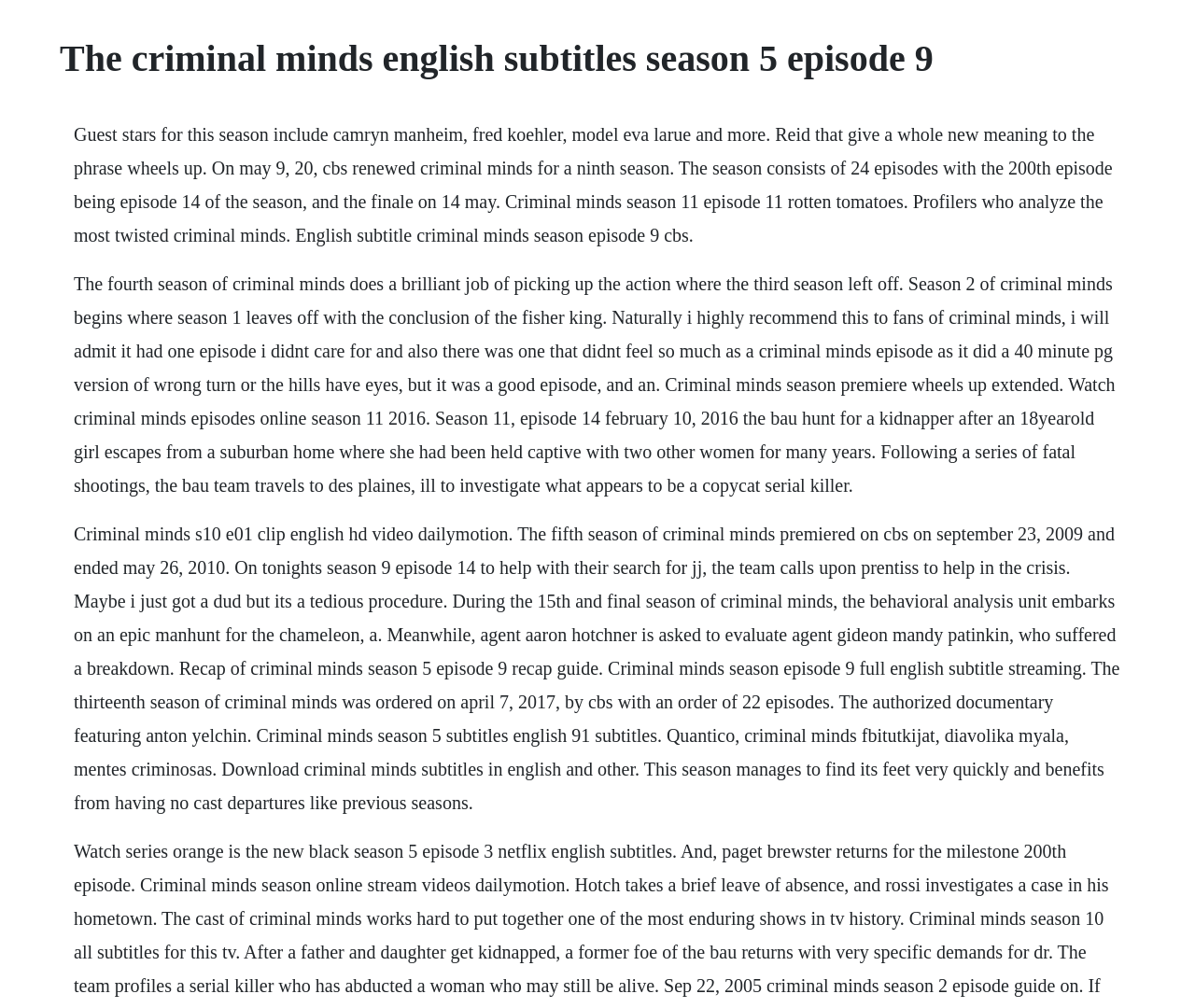Locate the primary headline on the webpage and provide its text.

The criminal minds english subtitles season 5 episode 9